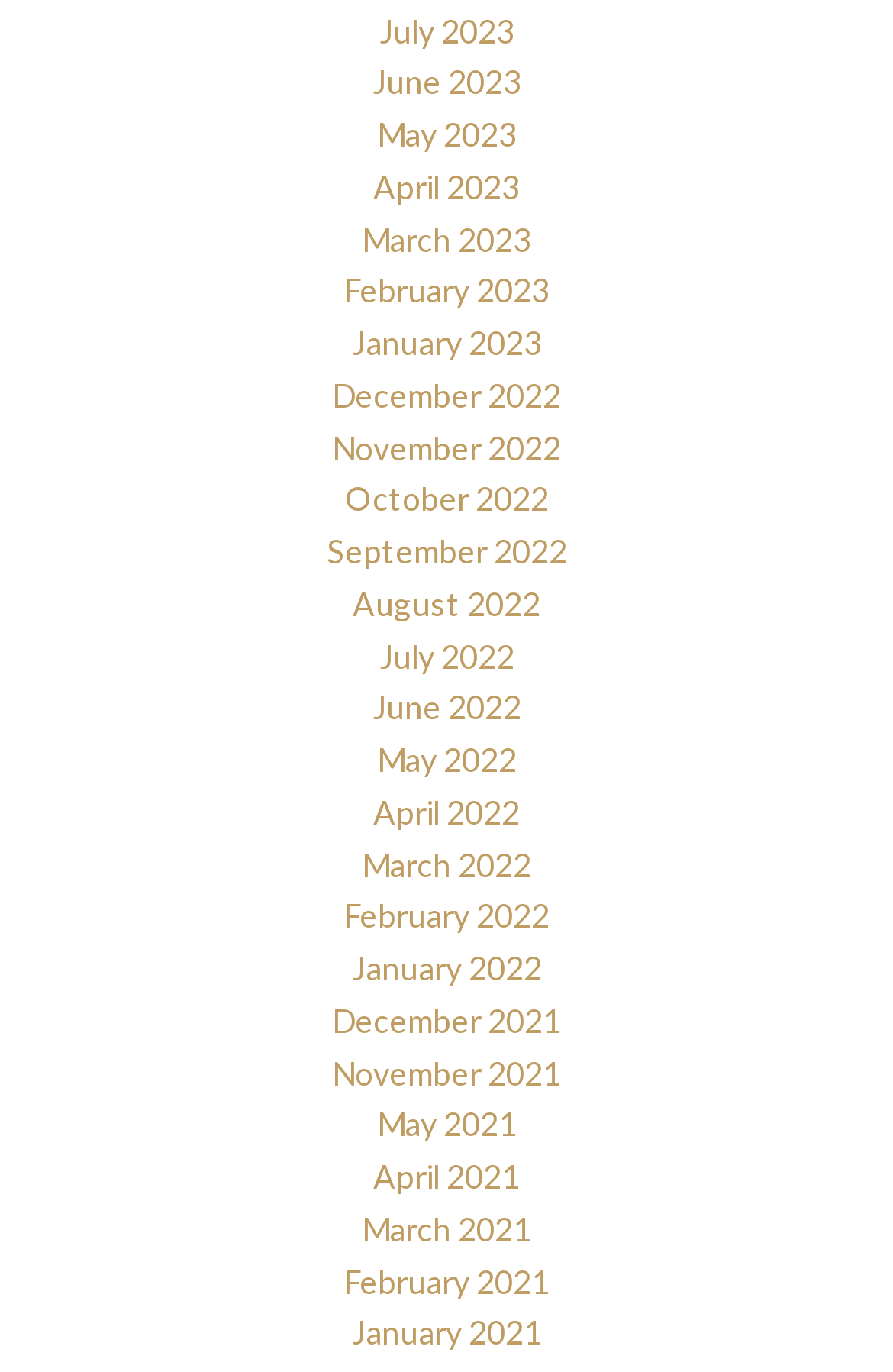Give a one-word or short phrase answer to the question: 
What is the earliest month listed?

January 2021